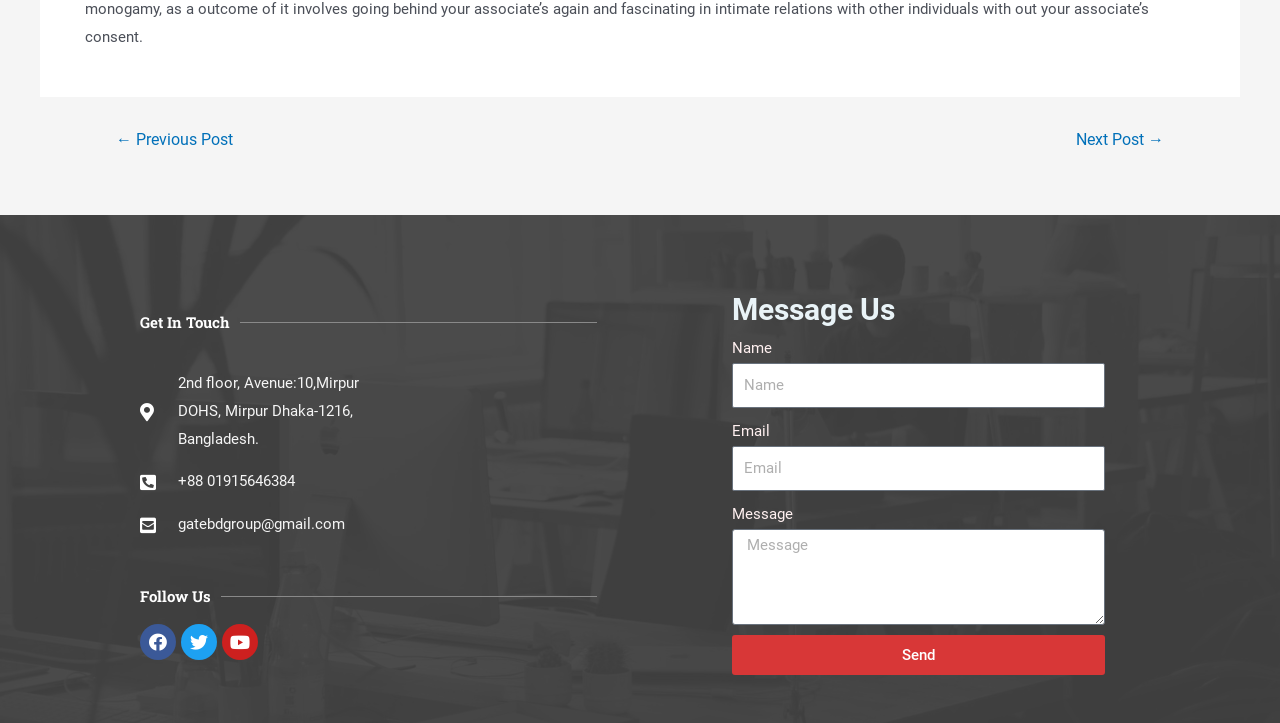What is the email address of the company?
Please provide a single word or phrase answer based on the image.

gatebdgroup@gmail.com